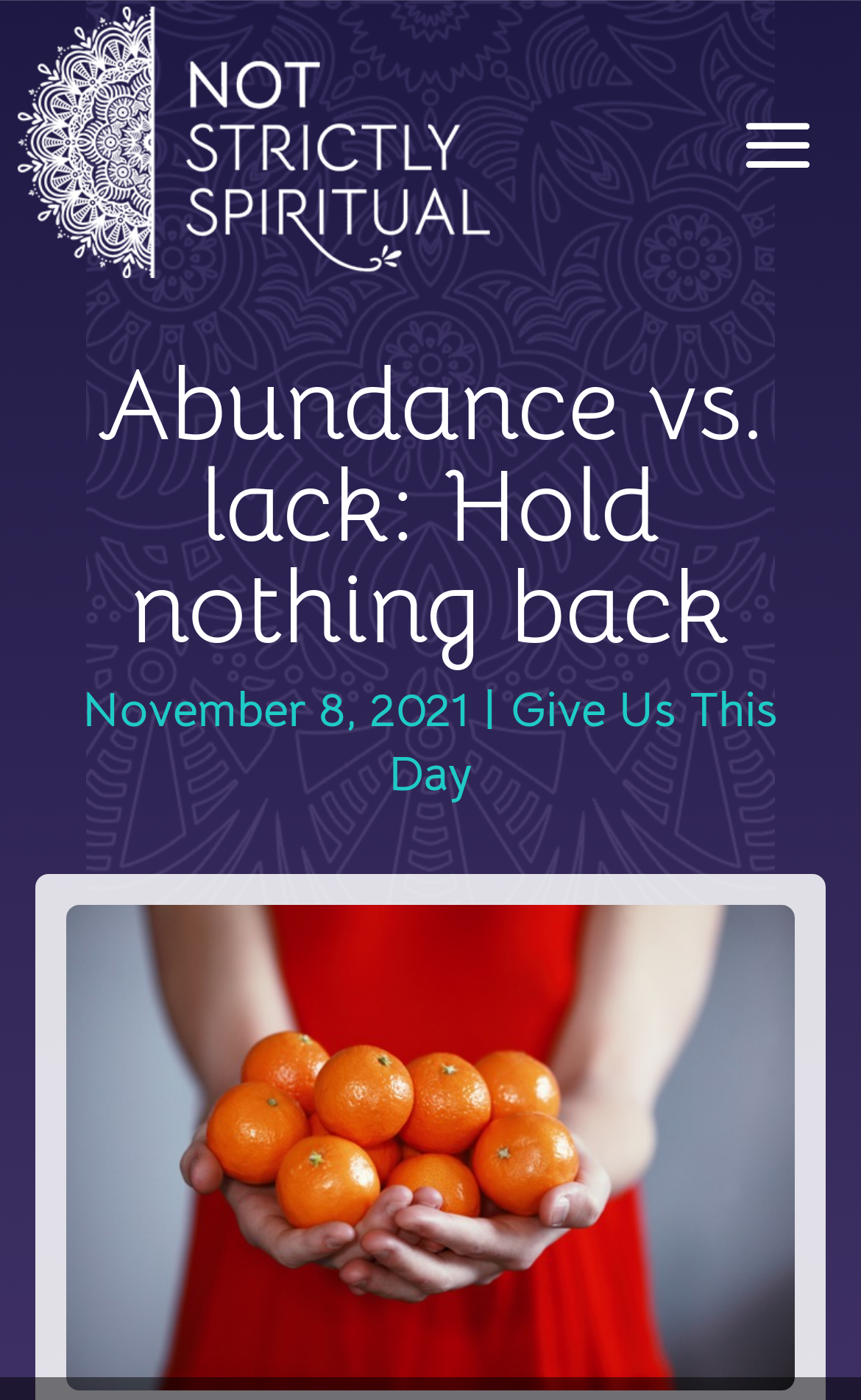Use the information in the screenshot to answer the question comprehensively: What is the logo of the website?

I found the logo of the website by looking at the image element at the top left corner of the page, which is described as 'Not Strictly Spiritual logo'.